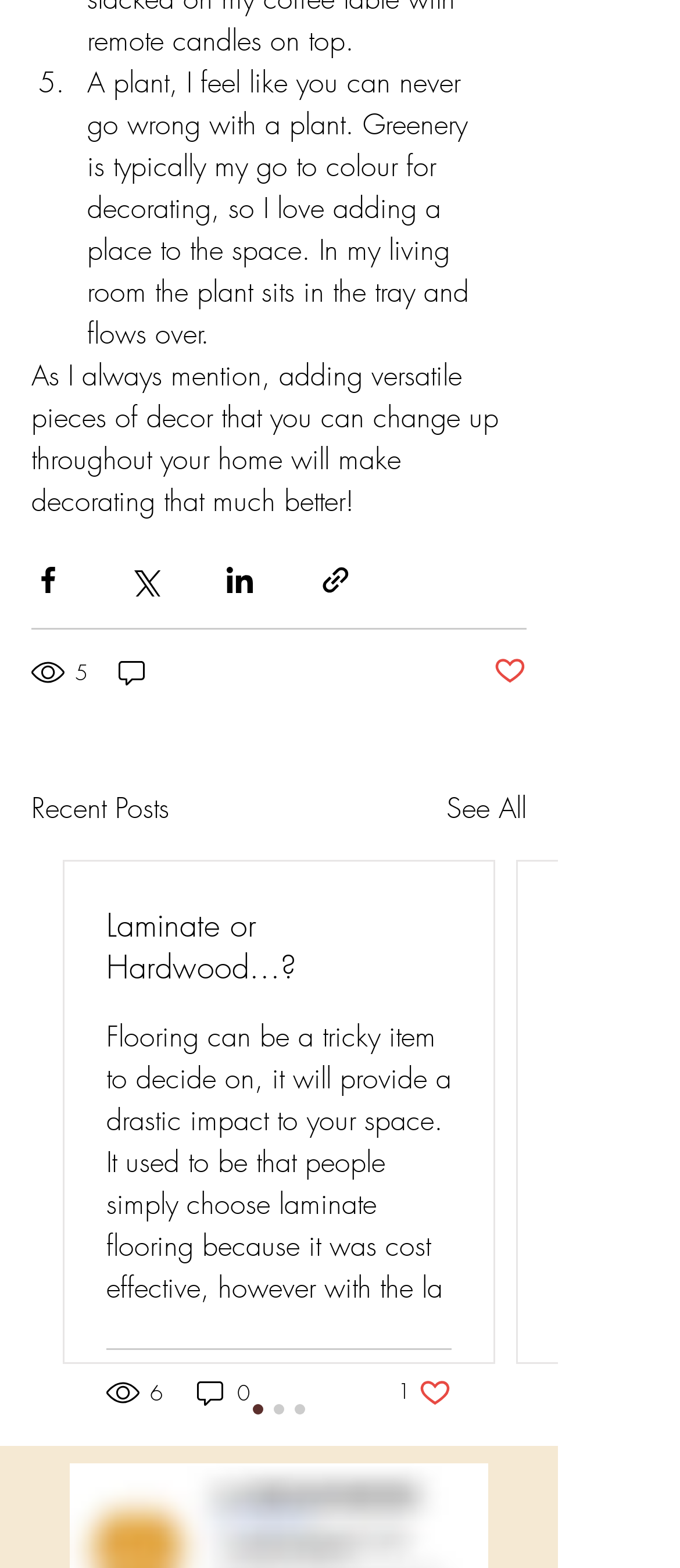Determine the bounding box coordinates for the area that should be clicked to carry out the following instruction: "Like the post".

[0.726, 0.417, 0.774, 0.441]